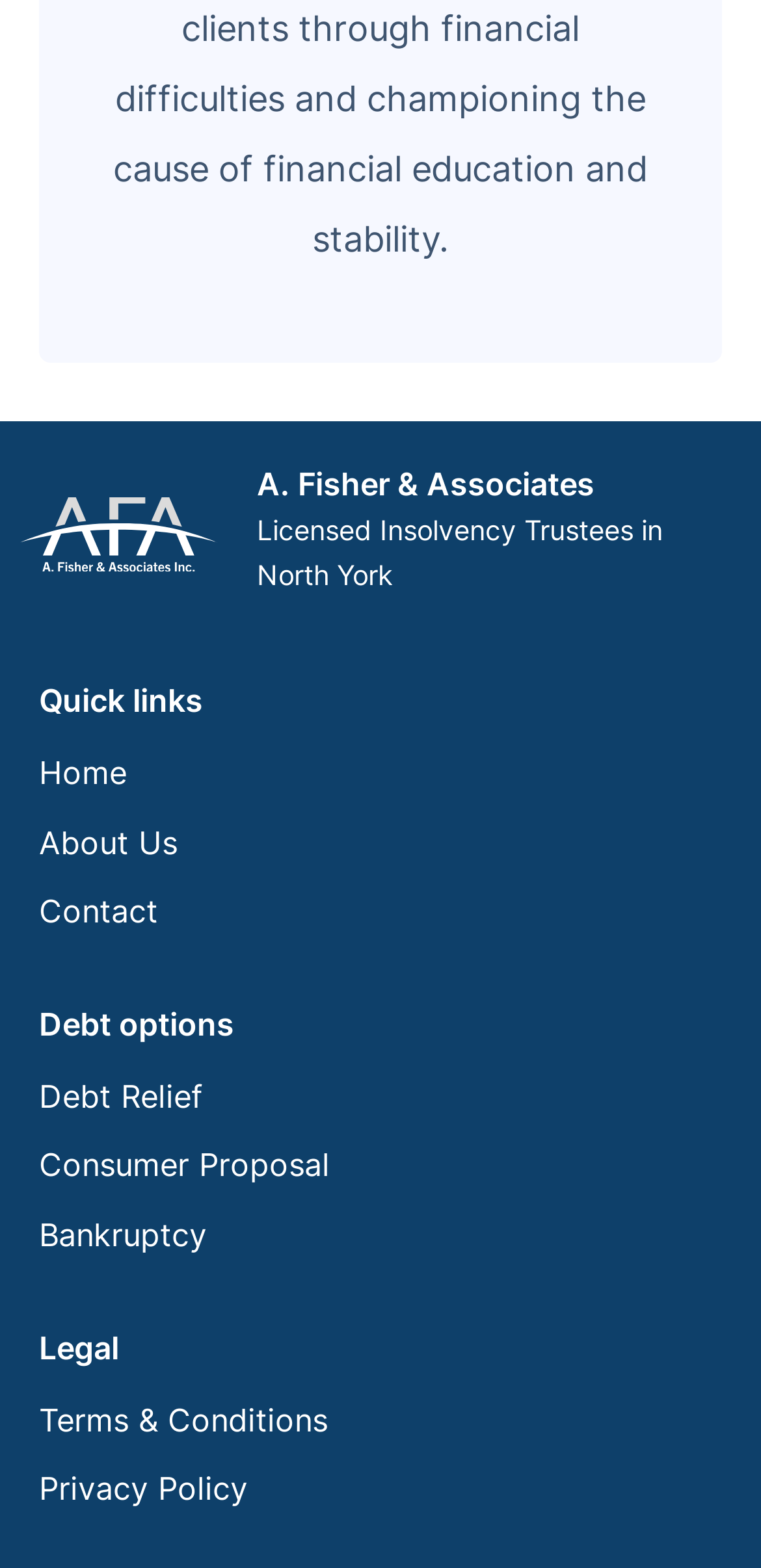Find the bounding box coordinates of the element I should click to carry out the following instruction: "go to home page".

[0.051, 0.476, 0.167, 0.51]